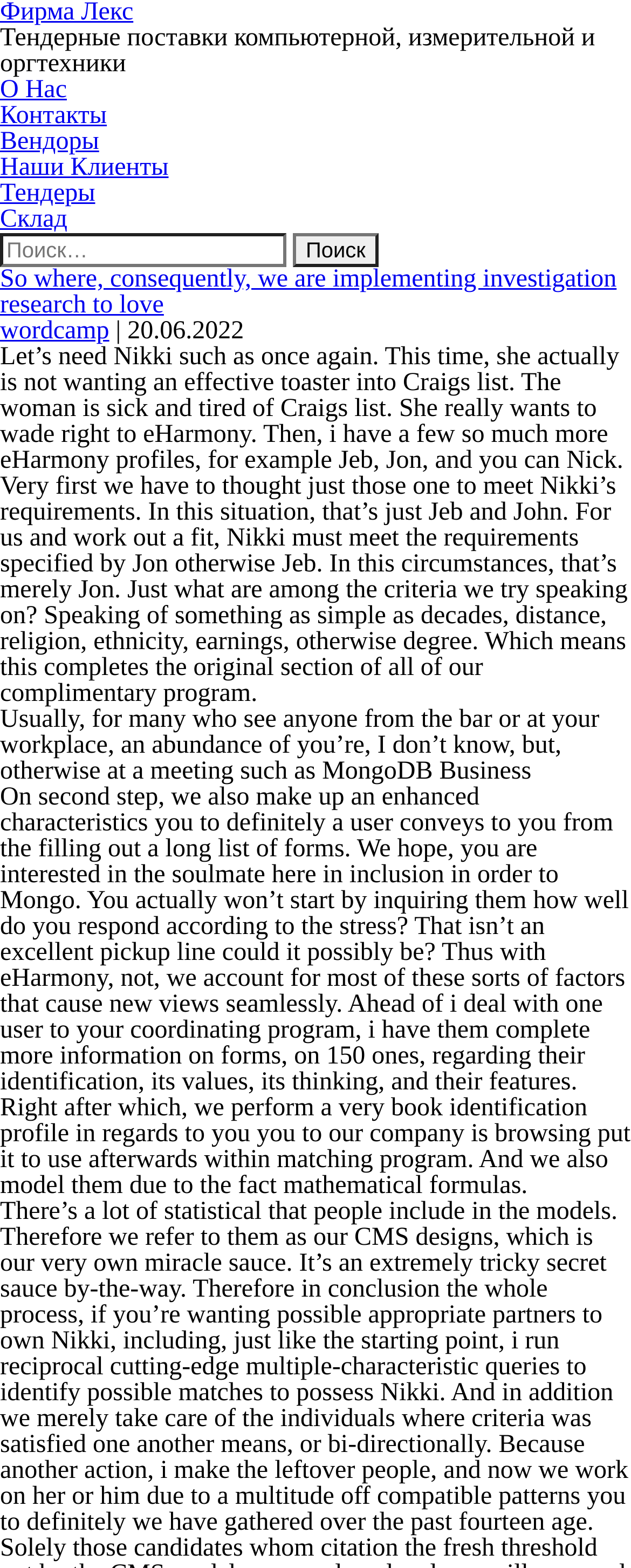Please identify the bounding box coordinates of the area I need to click to accomplish the following instruction: "Click on the 'Поиск' button".

[0.464, 0.149, 0.6, 0.17]